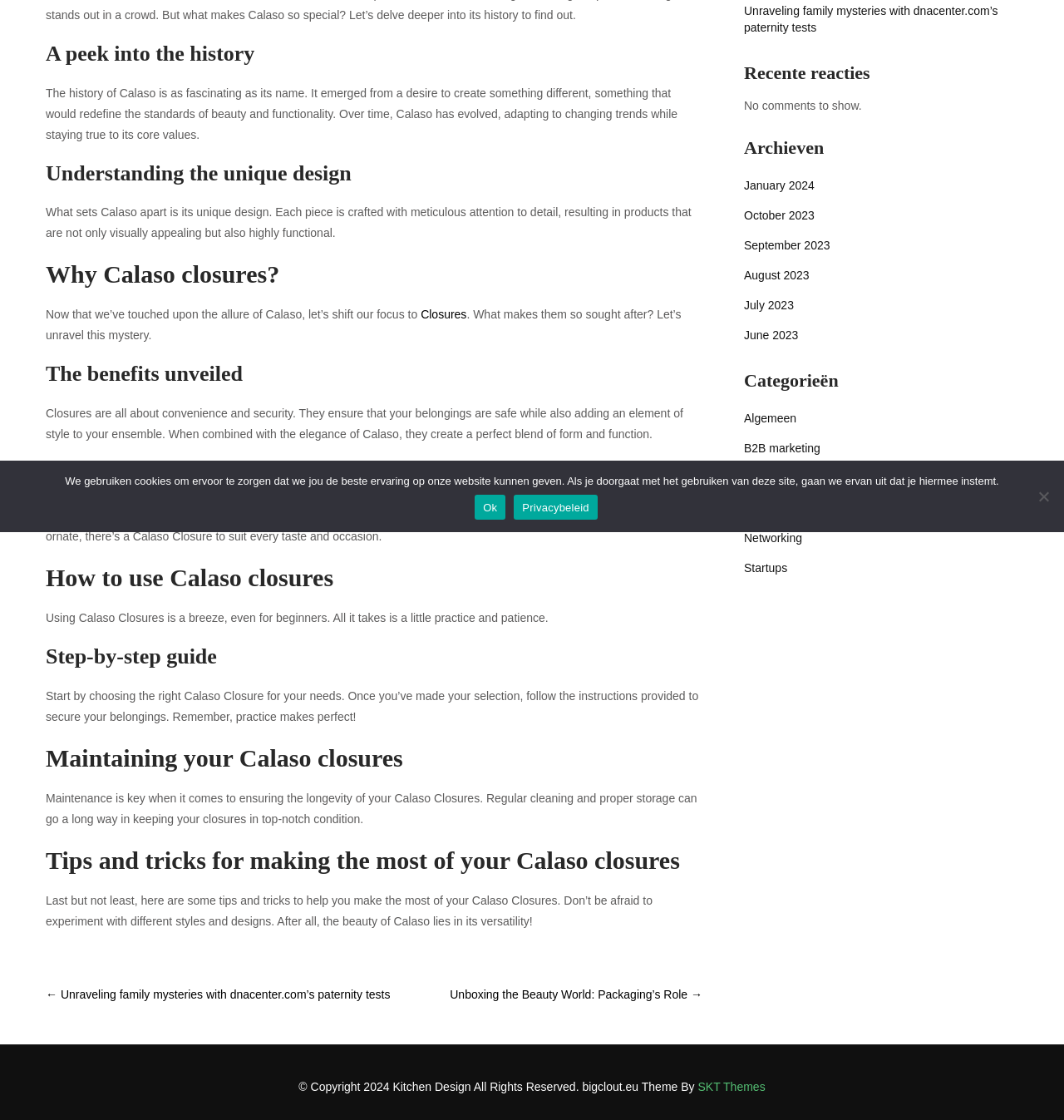Using floating point numbers between 0 and 1, provide the bounding box coordinates in the format (top-left x, top-left y, bottom-right x, bottom-right y). Locate the UI element described here: July 2023

[0.699, 0.265, 0.746, 0.28]